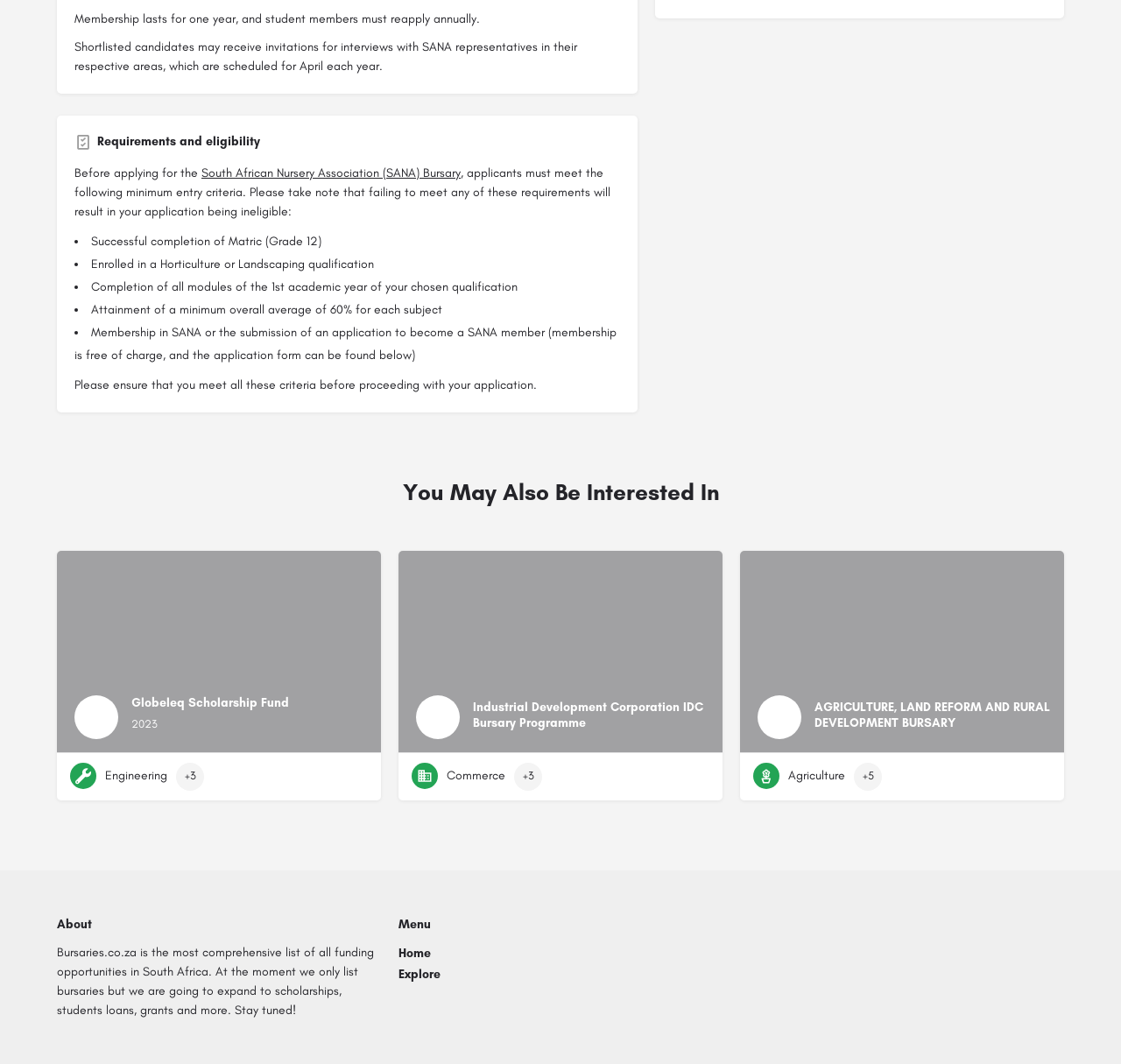Provide the bounding box coordinates for the specified HTML element described in this description: "Home". The coordinates should be four float numbers ranging from 0 to 1, in the format [left, top, right, bottom].

[0.355, 0.889, 0.384, 0.903]